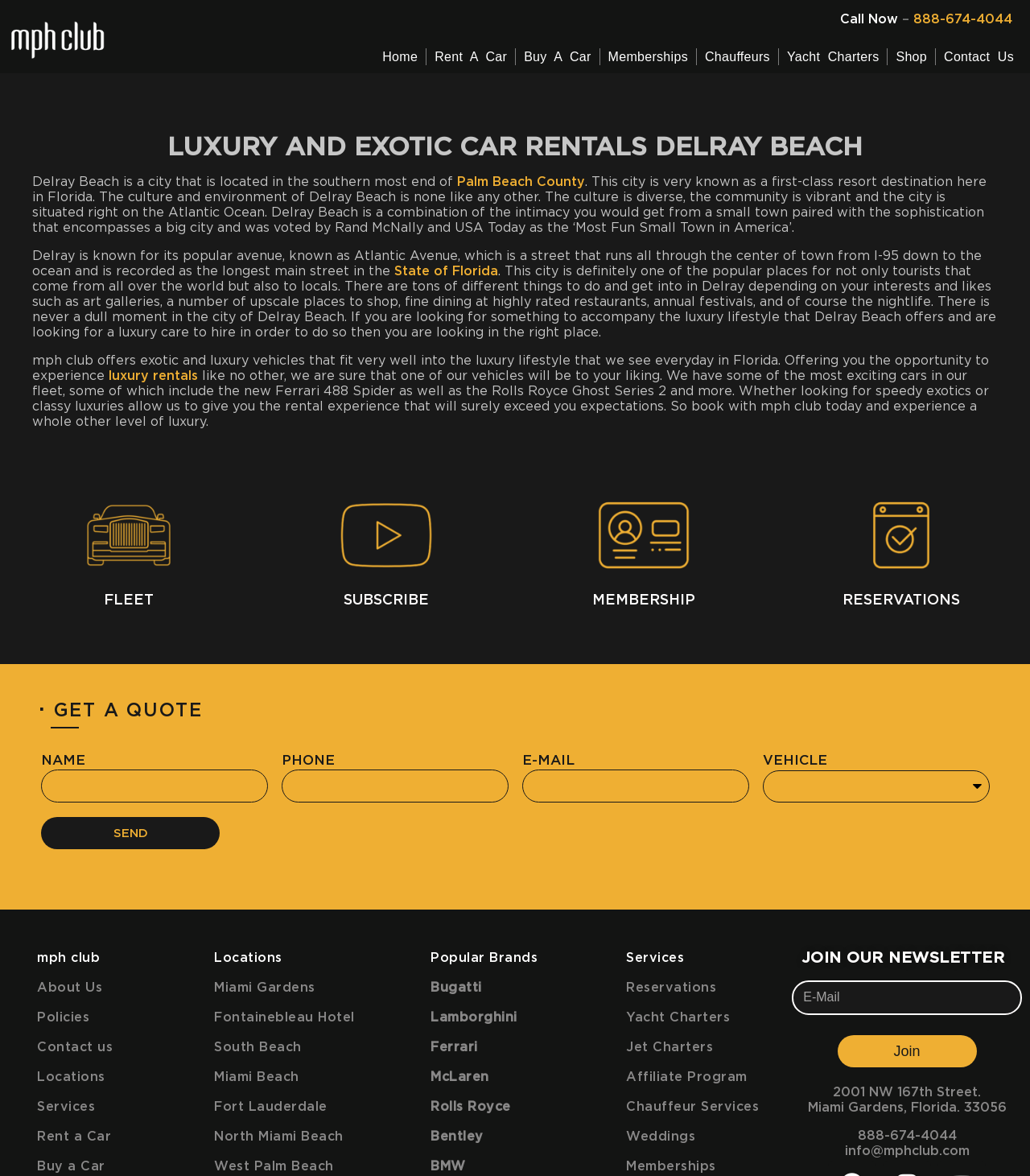Based on what you see in the screenshot, provide a thorough answer to this question: What is the name of the city where mph club is located?

I found the name of the city by reading the text on the webpage, which mentions 'Delray Beach is a city that is located in the southern most end of Palm Beach County'.